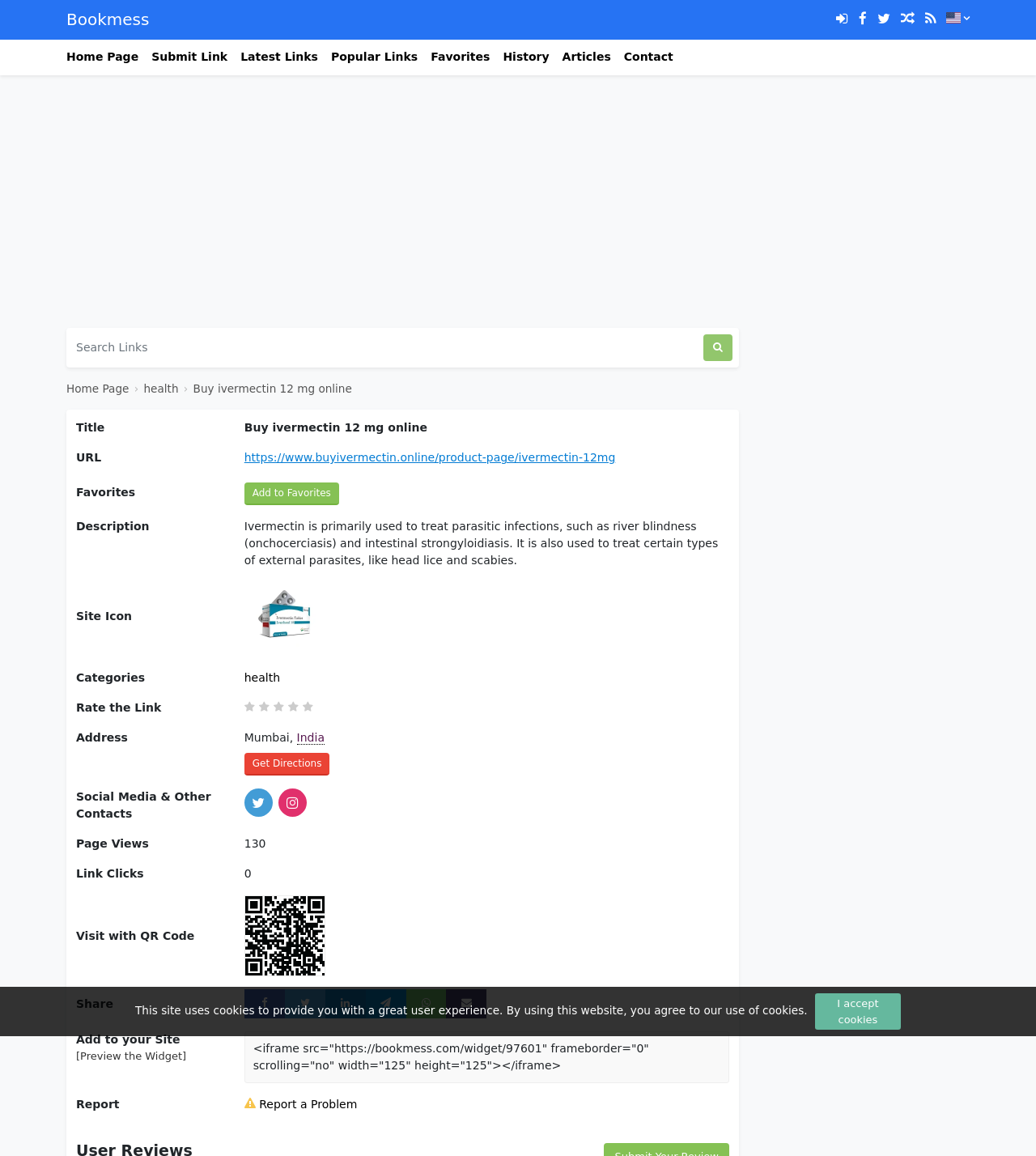Provide the bounding box for the UI element matching this description: "Home Page".

[0.064, 0.034, 0.134, 0.065]